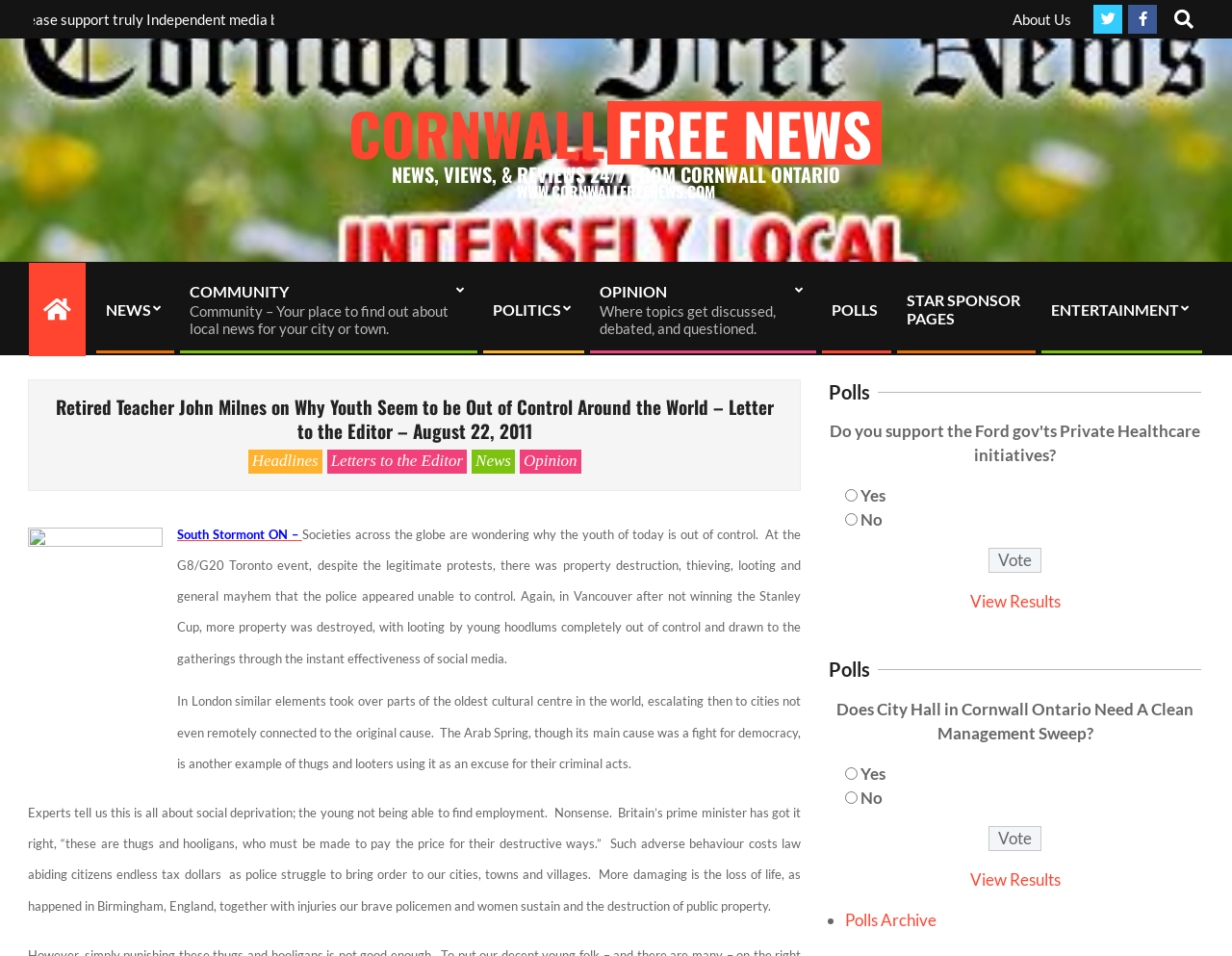Identify the bounding box coordinates of the section that should be clicked to achieve the task described: "Go to the community page".

[0.142, 0.275, 0.389, 0.372]